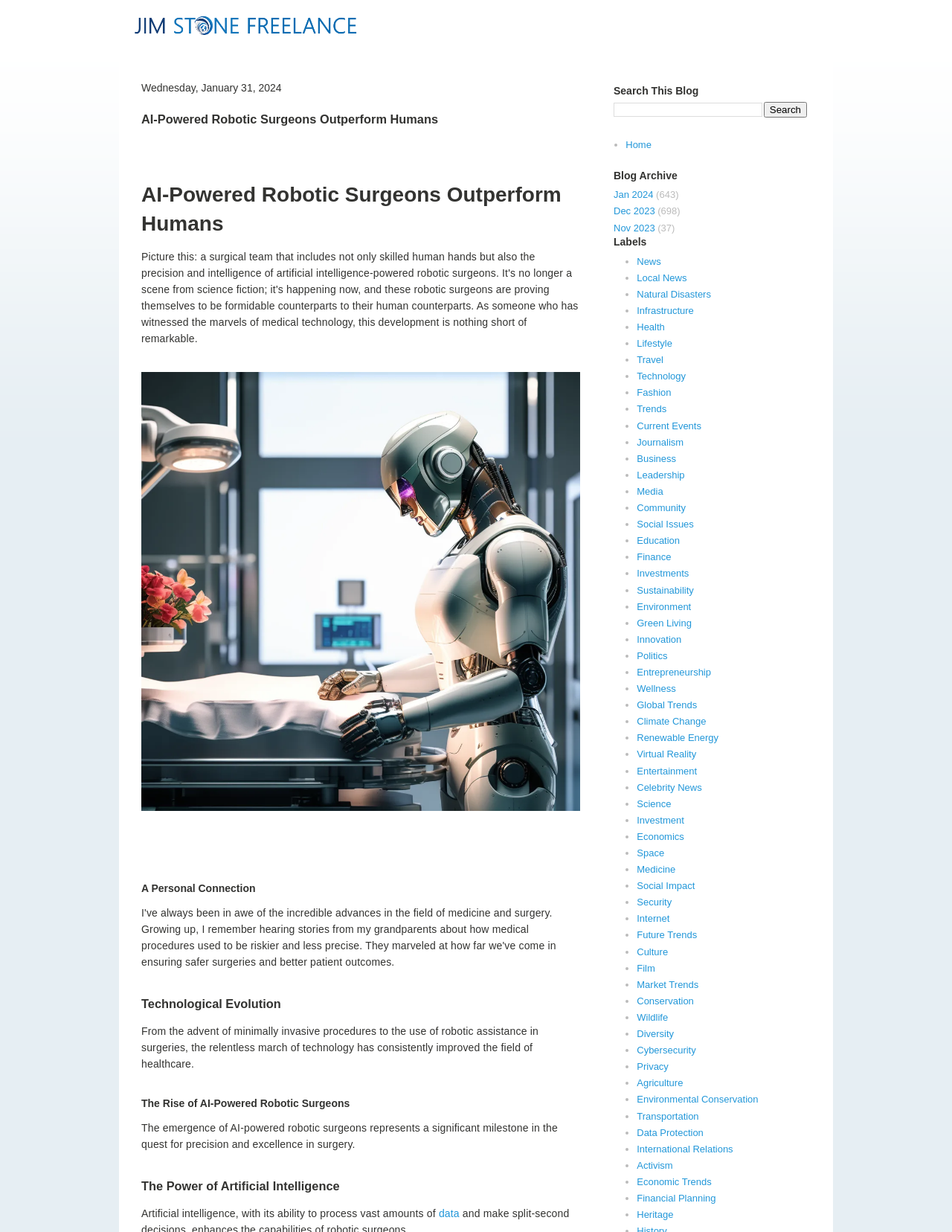What is the date of the current blog post?
Respond to the question with a single word or phrase according to the image.

Wednesday, January 31, 2024